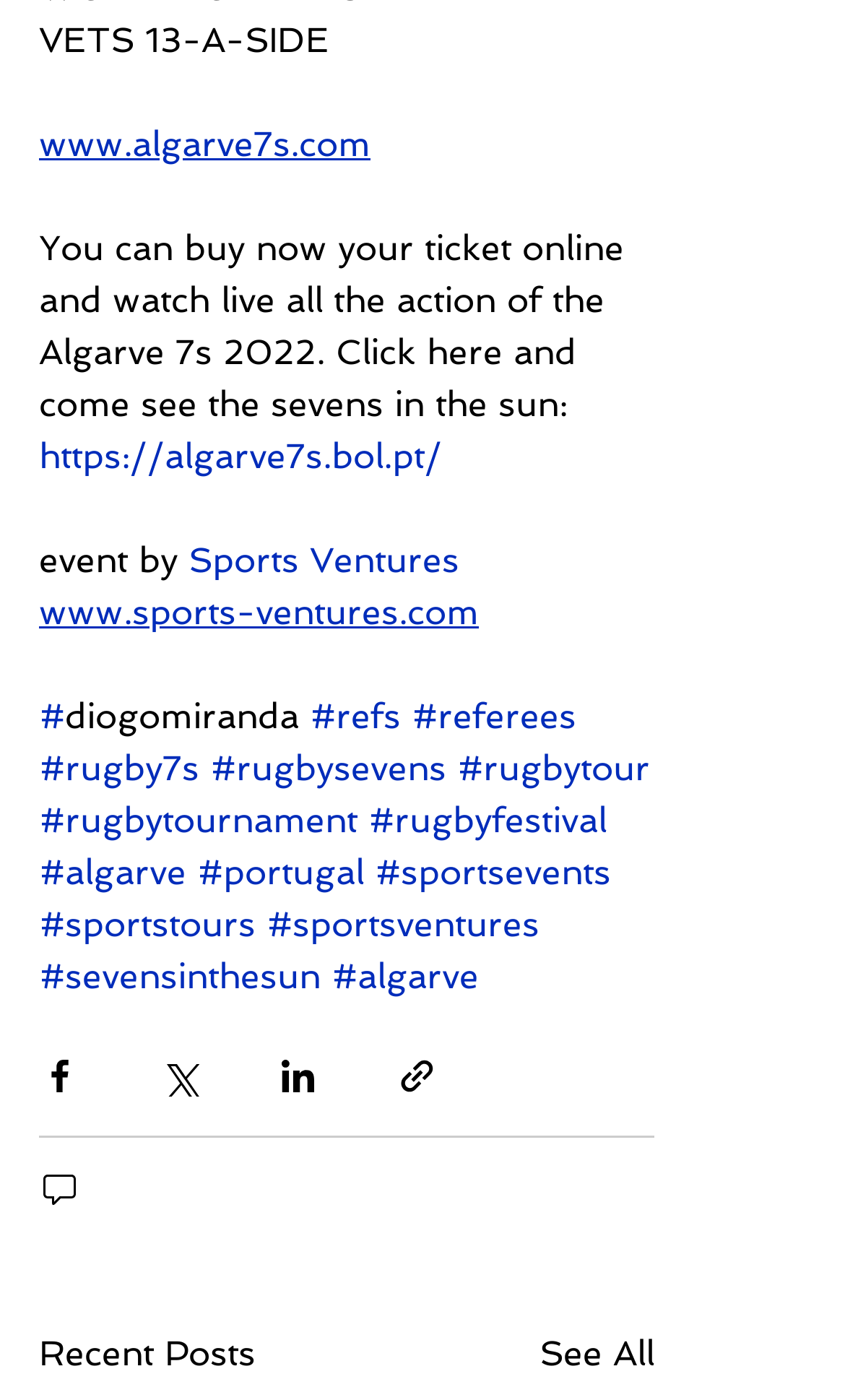What is the name of the event?
Please respond to the question with a detailed and informative answer.

The name of the event can be found in the static text 'You can buy now your ticket online and watch live all the action of the Algarve 7s 2022.' which is located at the top of the webpage.